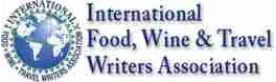Kindly respond to the following question with a single word or a brief phrase: 
What fields are represented in the logo?

Food, wine, and travel